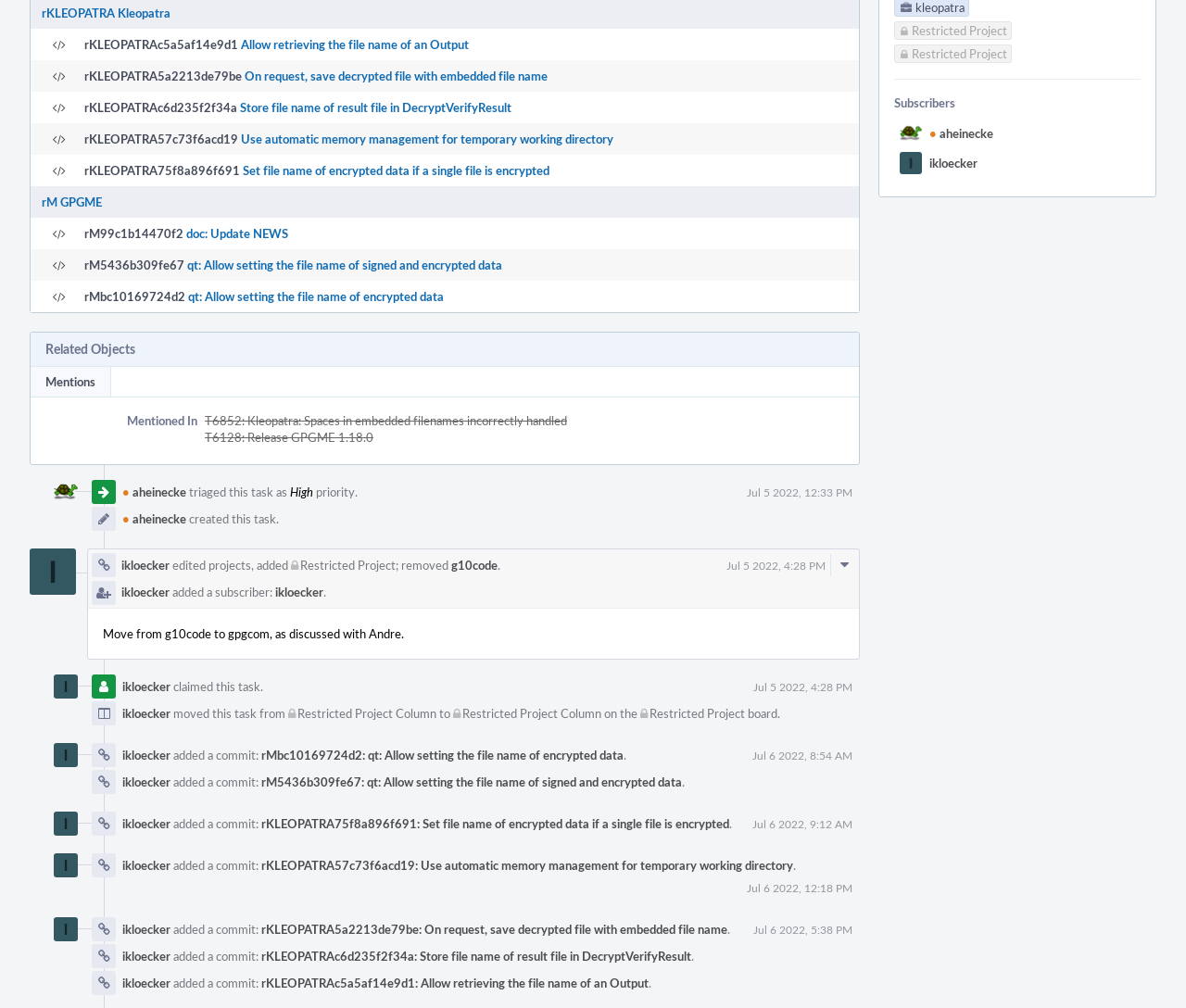Find the bounding box coordinates of the UI element according to this description: "Journaling With Stickers".

None